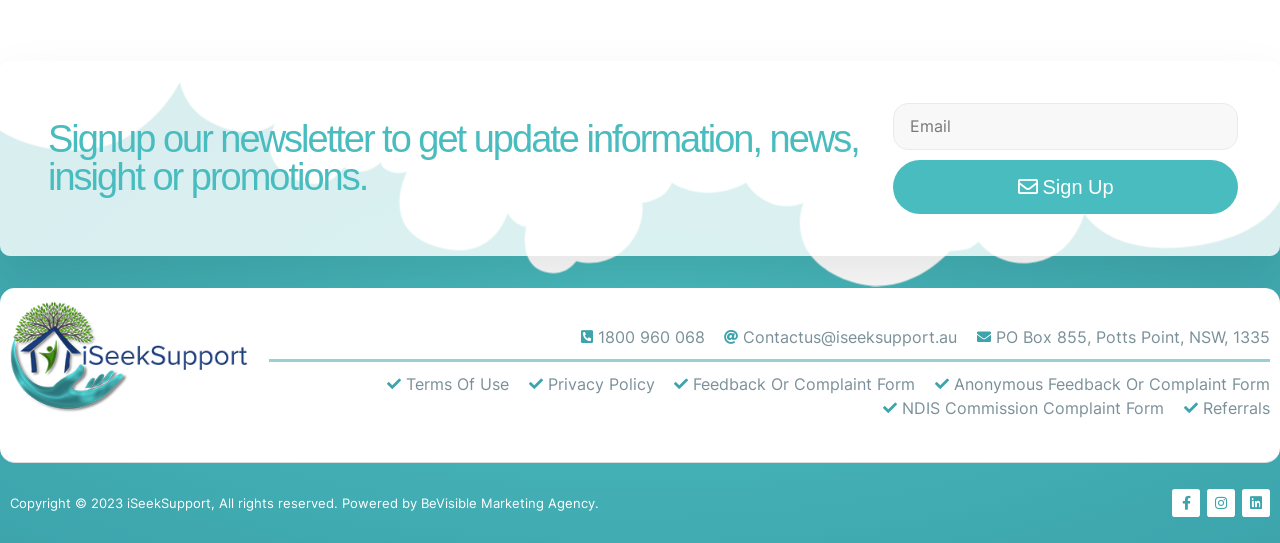What is the address listed?
Answer the question with just one word or phrase using the image.

PO Box 855, Potts Point, NSW, 1335